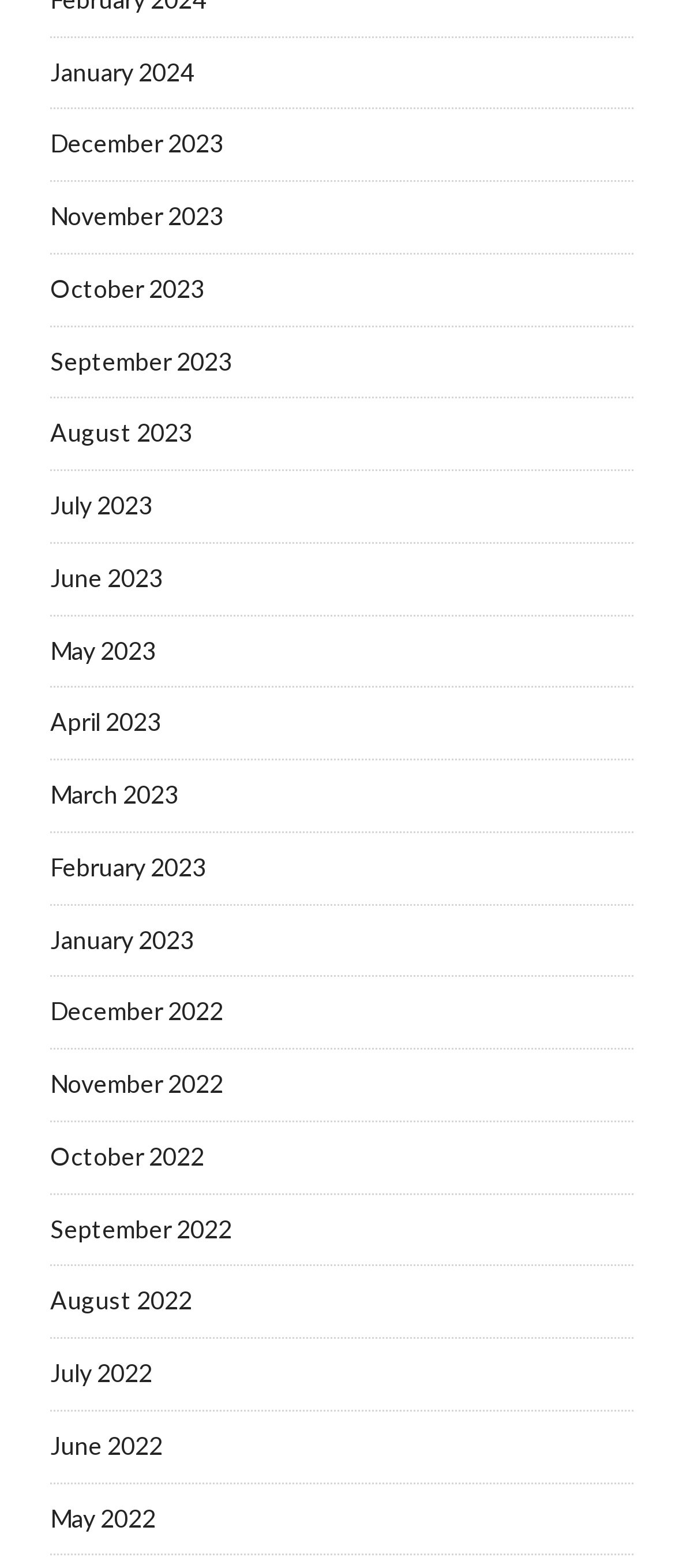Please determine the bounding box coordinates of the element's region to click for the following instruction: "browse November 2023".

[0.074, 0.128, 0.331, 0.147]